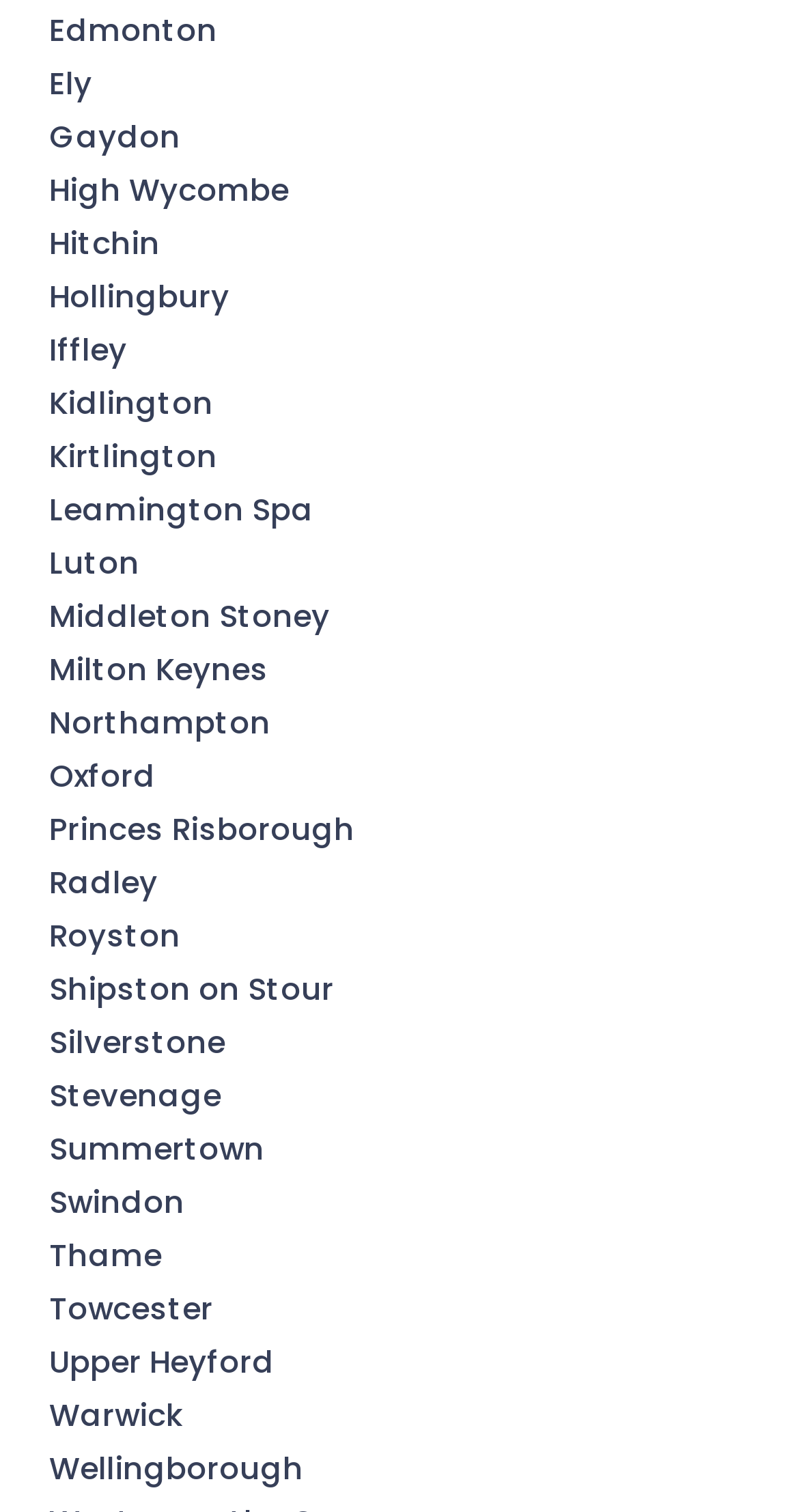What is the first location listed?
Provide a one-word or short-phrase answer based on the image.

Edmonton